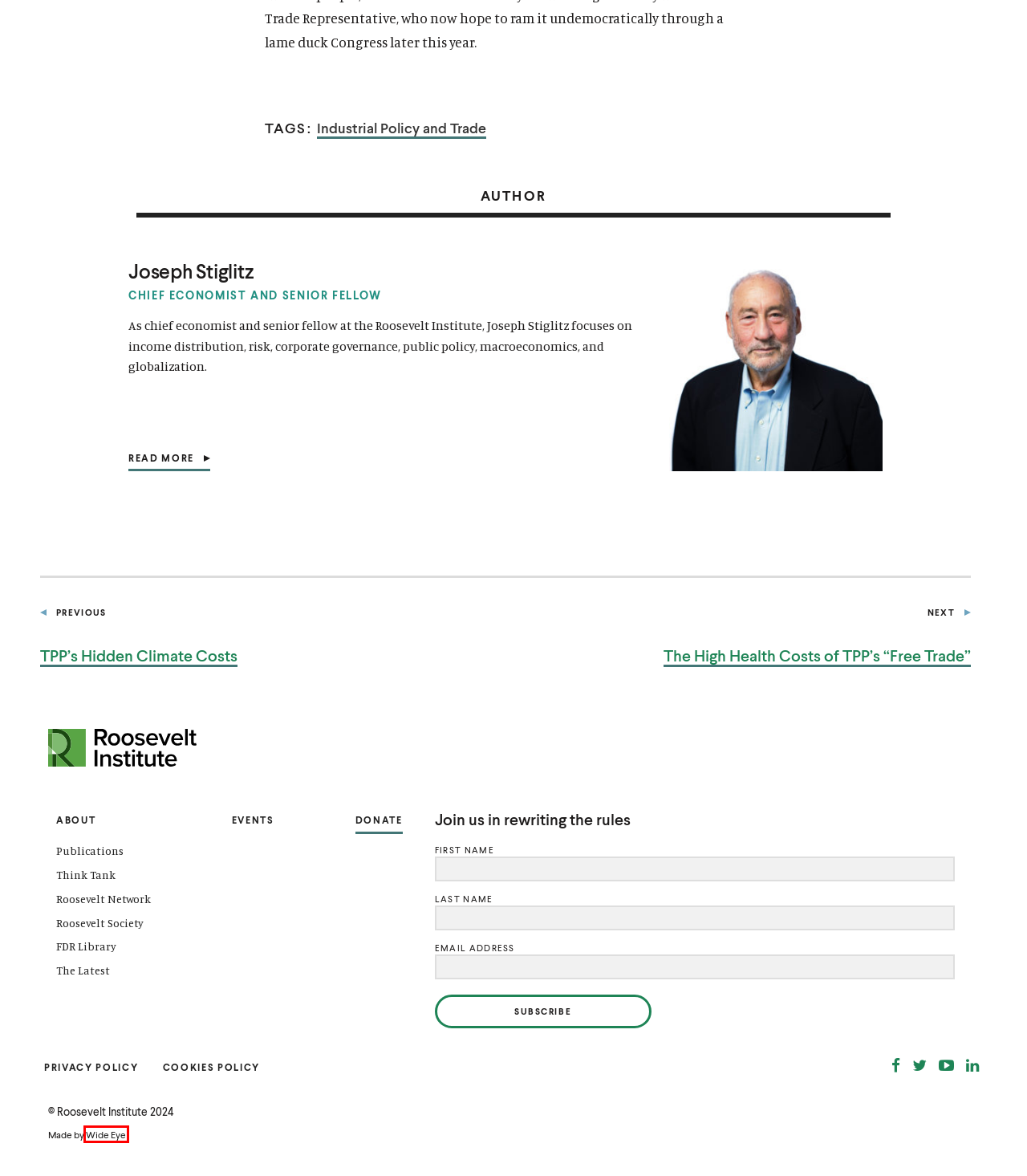Review the screenshot of a webpage that includes a red bounding box. Choose the most suitable webpage description that matches the new webpage after clicking the element within the red bounding box. Here are the candidates:
A. The High Health Costs of TPP’s “Free Trade” - Roosevelt Institute
B. Industrial Policy and Trade Archives - Roosevelt Institute
C. Joseph Stiglitz - Roosevelt Institute
D. Privacy Policy - Roosevelt Forward
E. TPP’s Hidden Climate Costs - Roosevelt Institute
F. Wide Eye / a creative digital agency
G. Privacy Policy - Roosevelt Institute
H. Cookies Policy - Roosevelt Institute

F